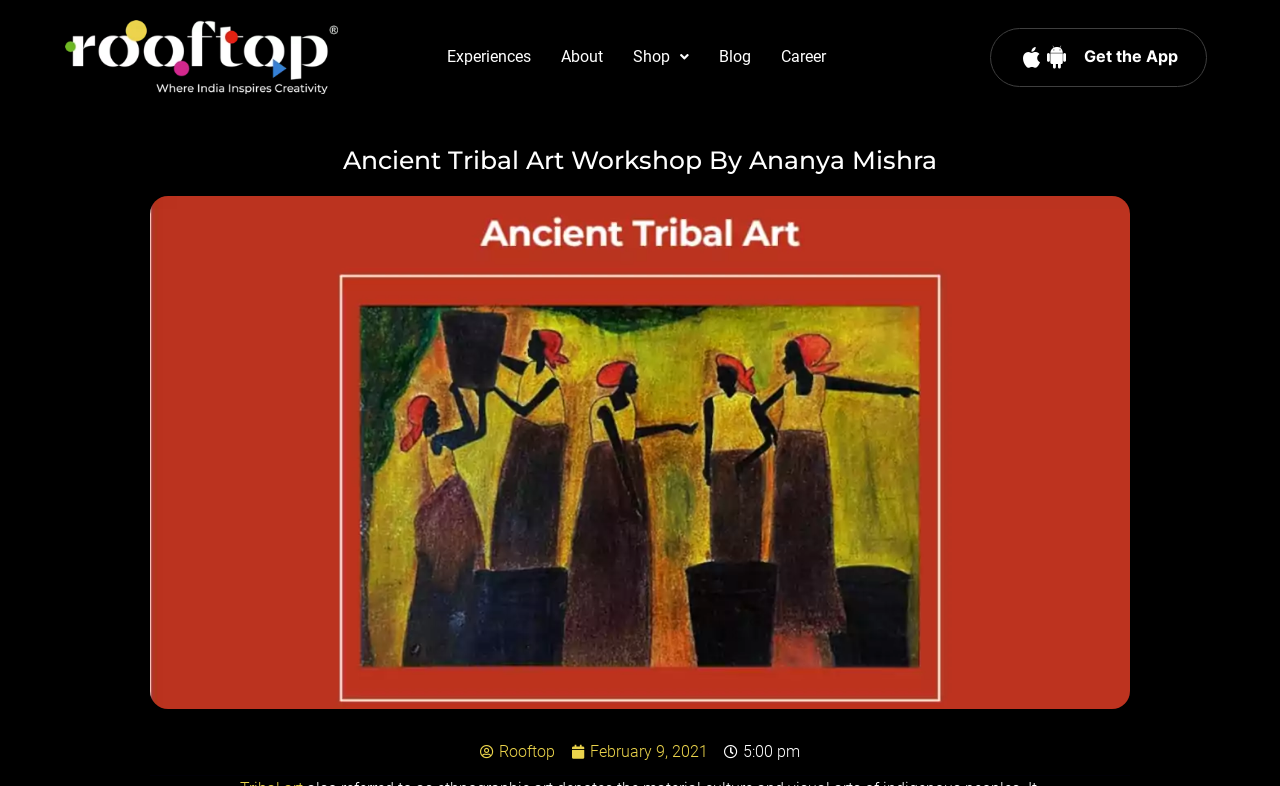Locate the bounding box coordinates of the element that should be clicked to fulfill the instruction: "Learn Indian art online".

[0.051, 0.025, 0.264, 0.12]